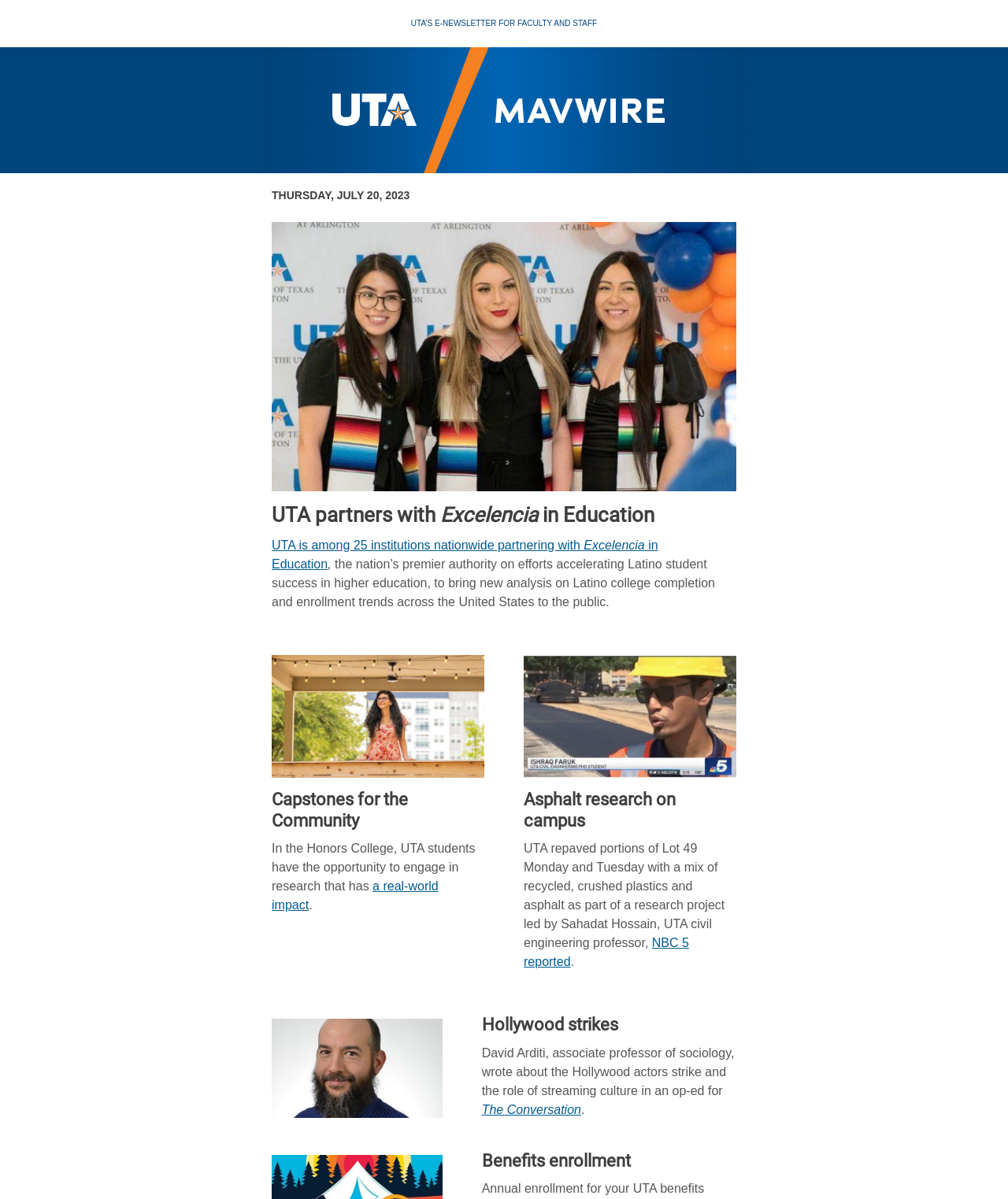Please determine the bounding box coordinates of the element's region to click in order to carry out the following instruction: "Read more about UTA partnering with Excelencia in Education". The coordinates should be four float numbers between 0 and 1, i.e., [left, top, right, bottom].

[0.27, 0.449, 0.653, 0.476]